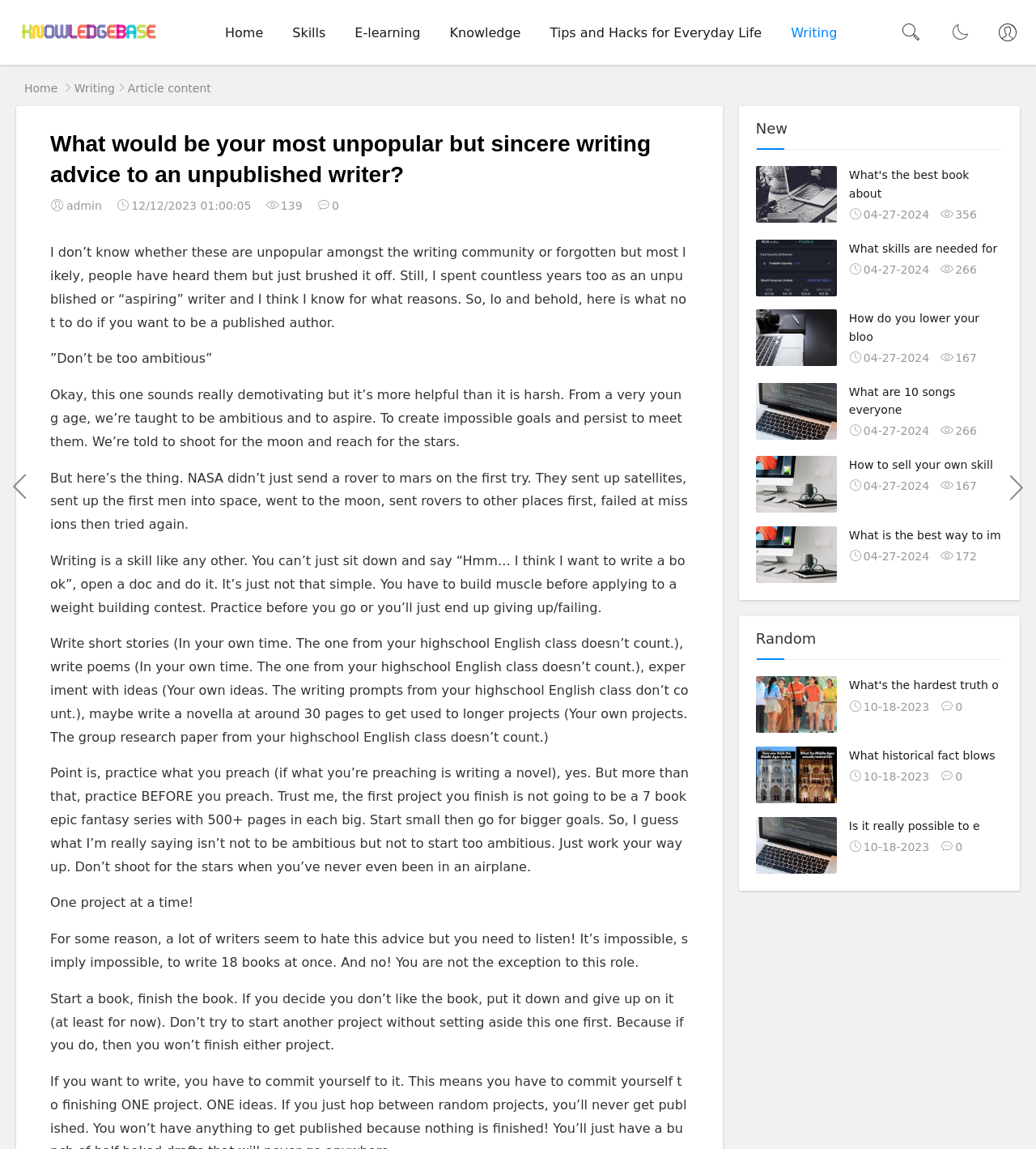What is the main point of the first piece of advice?
Answer the question with a single word or phrase by looking at the picture.

Don't be too ambitious